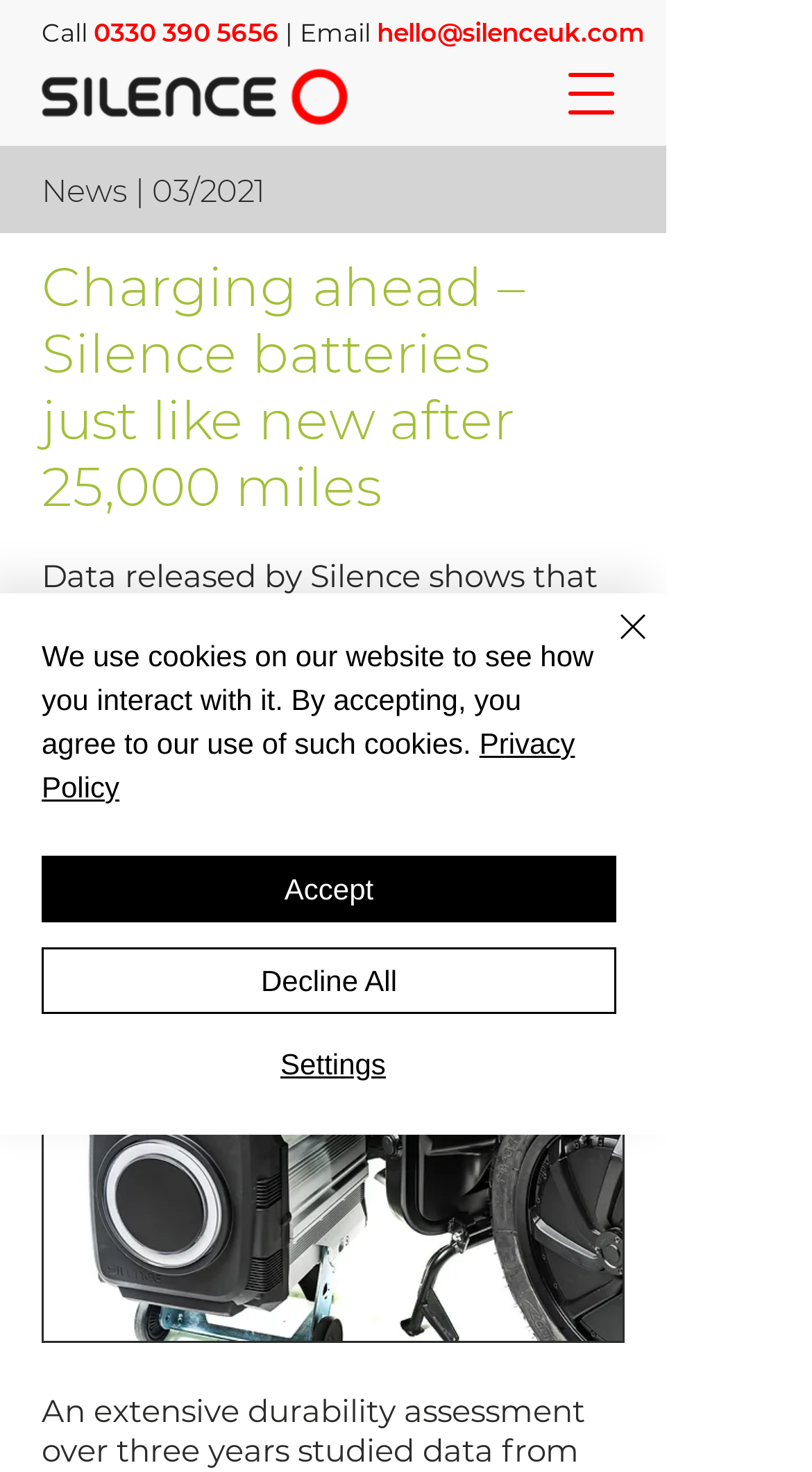Pinpoint the bounding box coordinates of the element you need to click to execute the following instruction: "View the news". The bounding box should be represented by four float numbers between 0 and 1, in the format [left, top, right, bottom].

[0.051, 0.116, 0.326, 0.143]